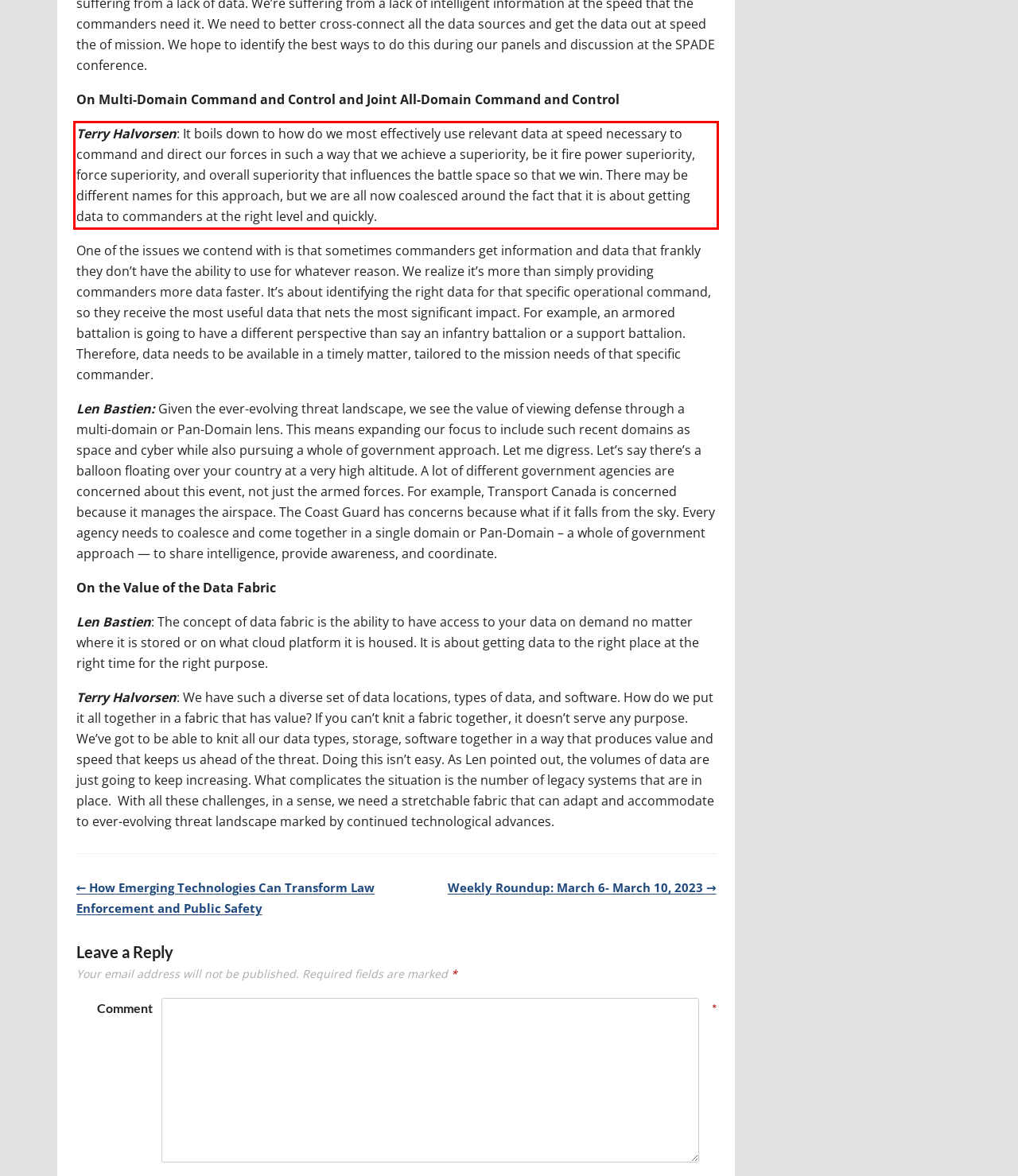With the provided screenshot of a webpage, locate the red bounding box and perform OCR to extract the text content inside it.

Terry Halvorsen: It boils down to how do we most effectively use relevant data at speed necessary to command and direct our forces in such a way that we achieve a superiority, be it fire power superiority, force superiority, and overall superiority that influences the battle space so that we win. There may be different names for this approach, but we are all now coalesced around the fact that it is about getting data to commanders at the right level and quickly.